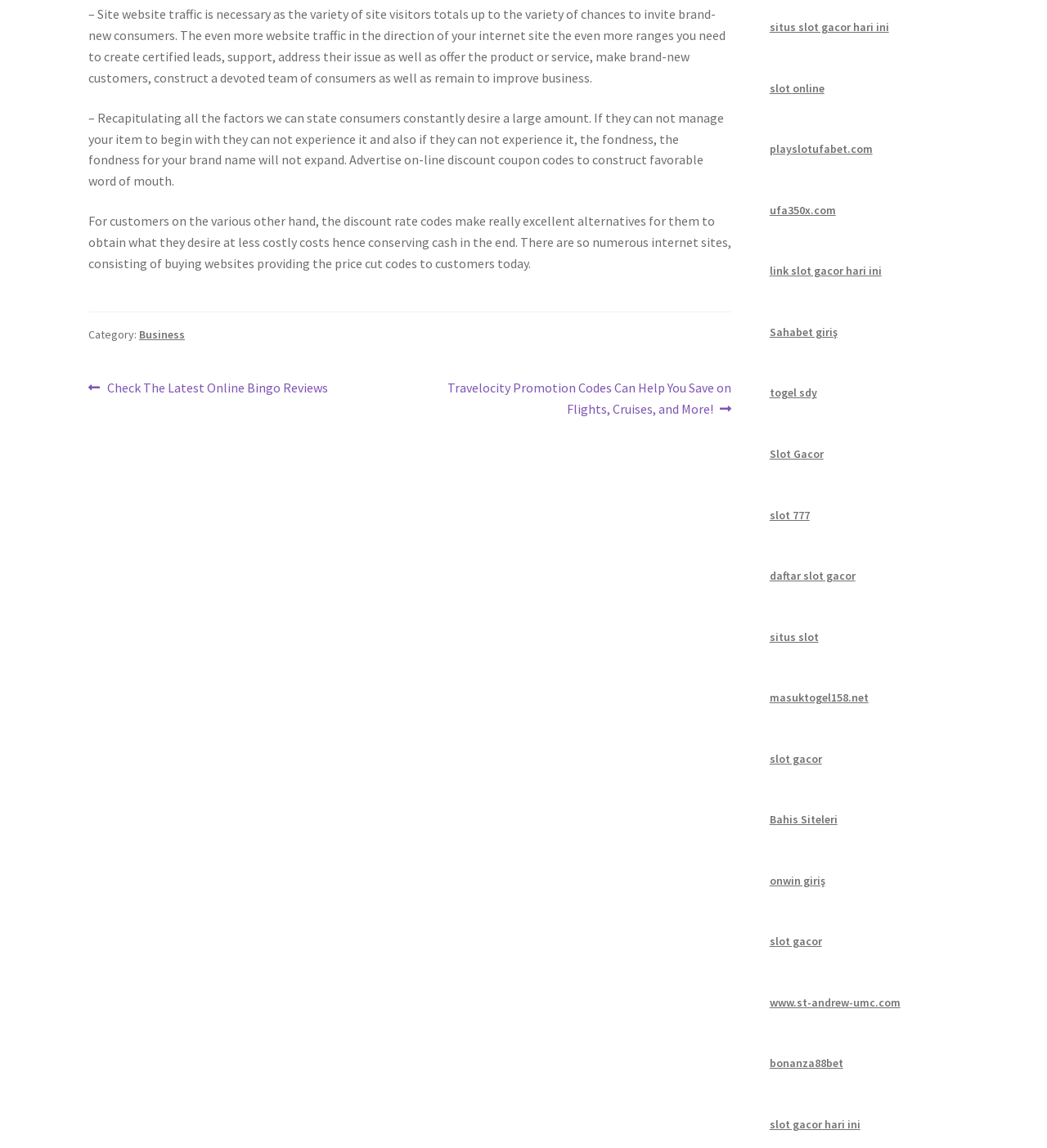What category is this post under?
Using the screenshot, give a one-word or short phrase answer.

Business